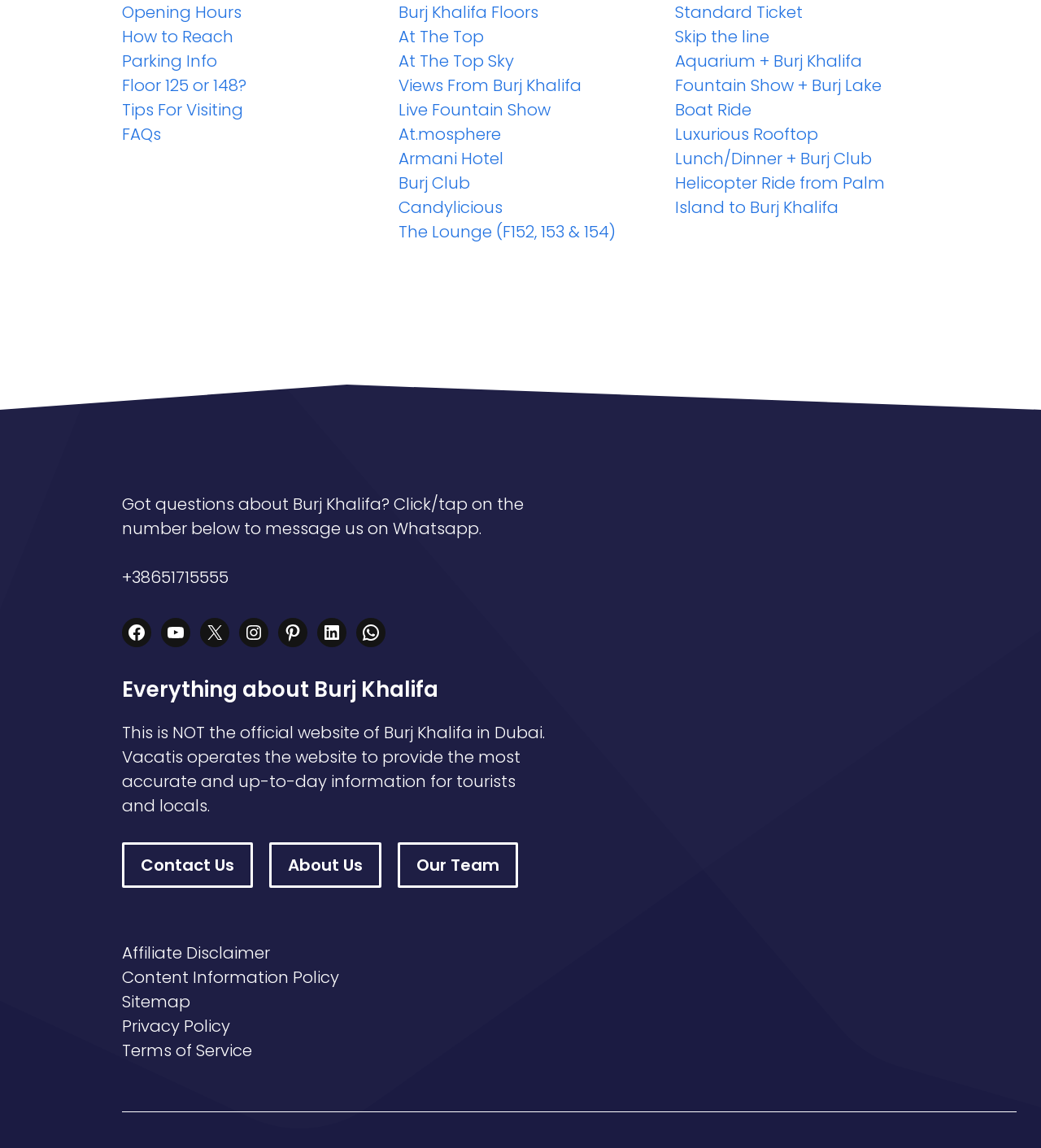Identify the bounding box coordinates of the section that should be clicked to achieve the task described: "Contact Us".

[0.117, 0.734, 0.243, 0.774]